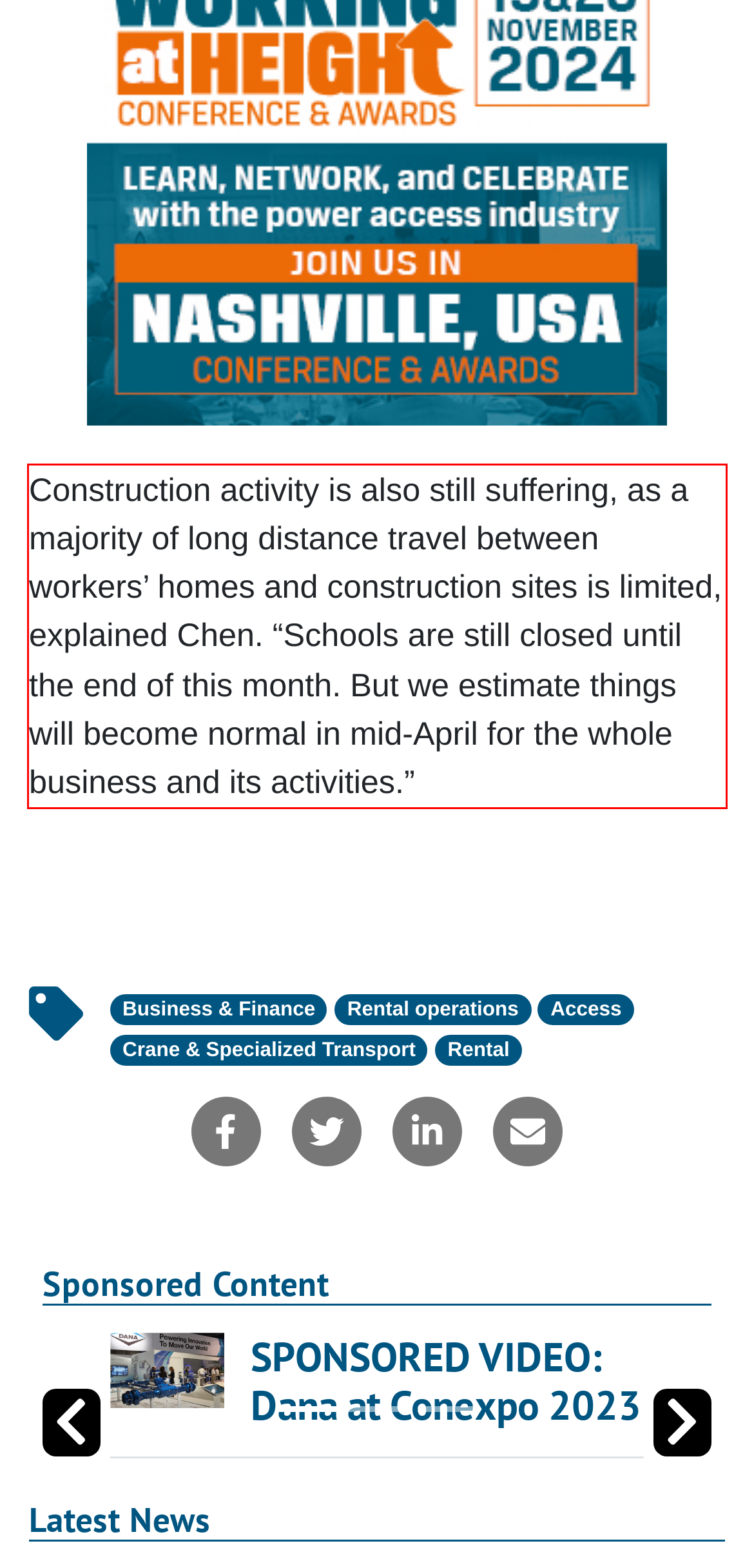Please perform OCR on the text within the red rectangle in the webpage screenshot and return the text content.

Construction activity is also still suffering, as a majority of long distance travel between workers’ homes and construction sites is limited, explained Chen. “Schools are still closed until the end of this month. But we estimate things will become normal in mid-April for the whole business and its activities.”